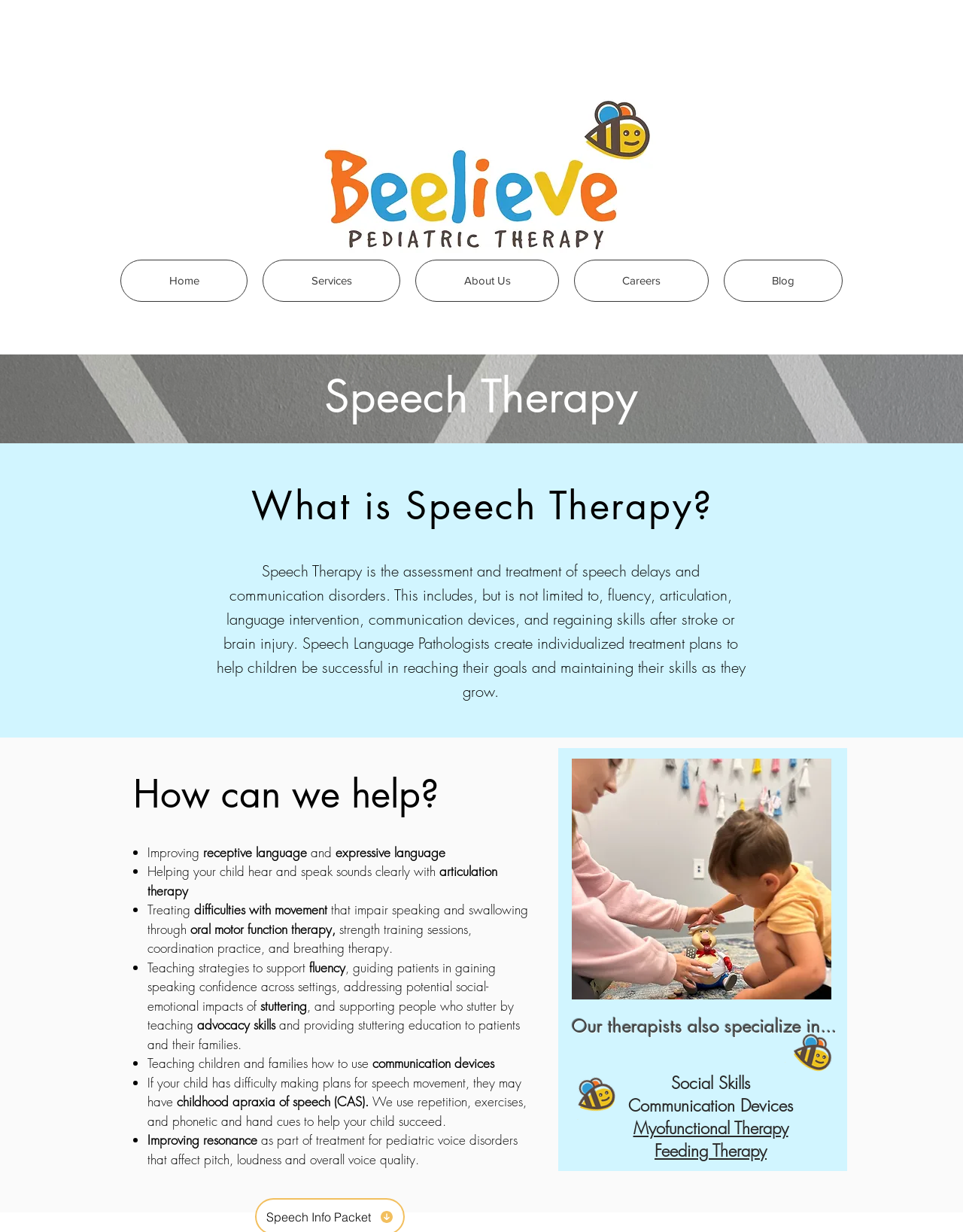What is the purpose of oral motor function therapy?
Answer the question with just one word or phrase using the image.

To help with speaking and swallowing